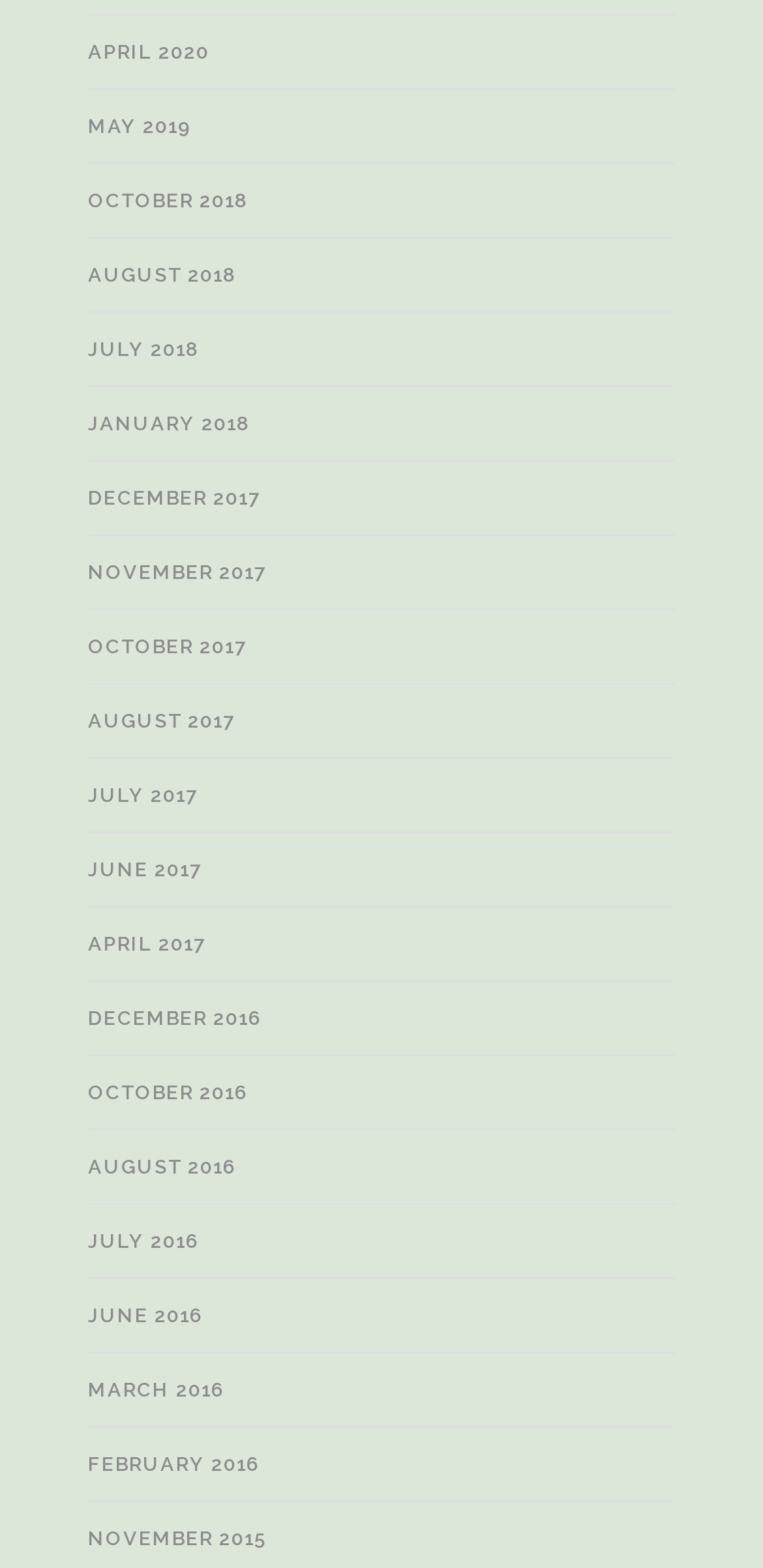Give a concise answer using one word or a phrase to the following question:
What is the earliest month available on this webpage?

NOVEMBER 2015